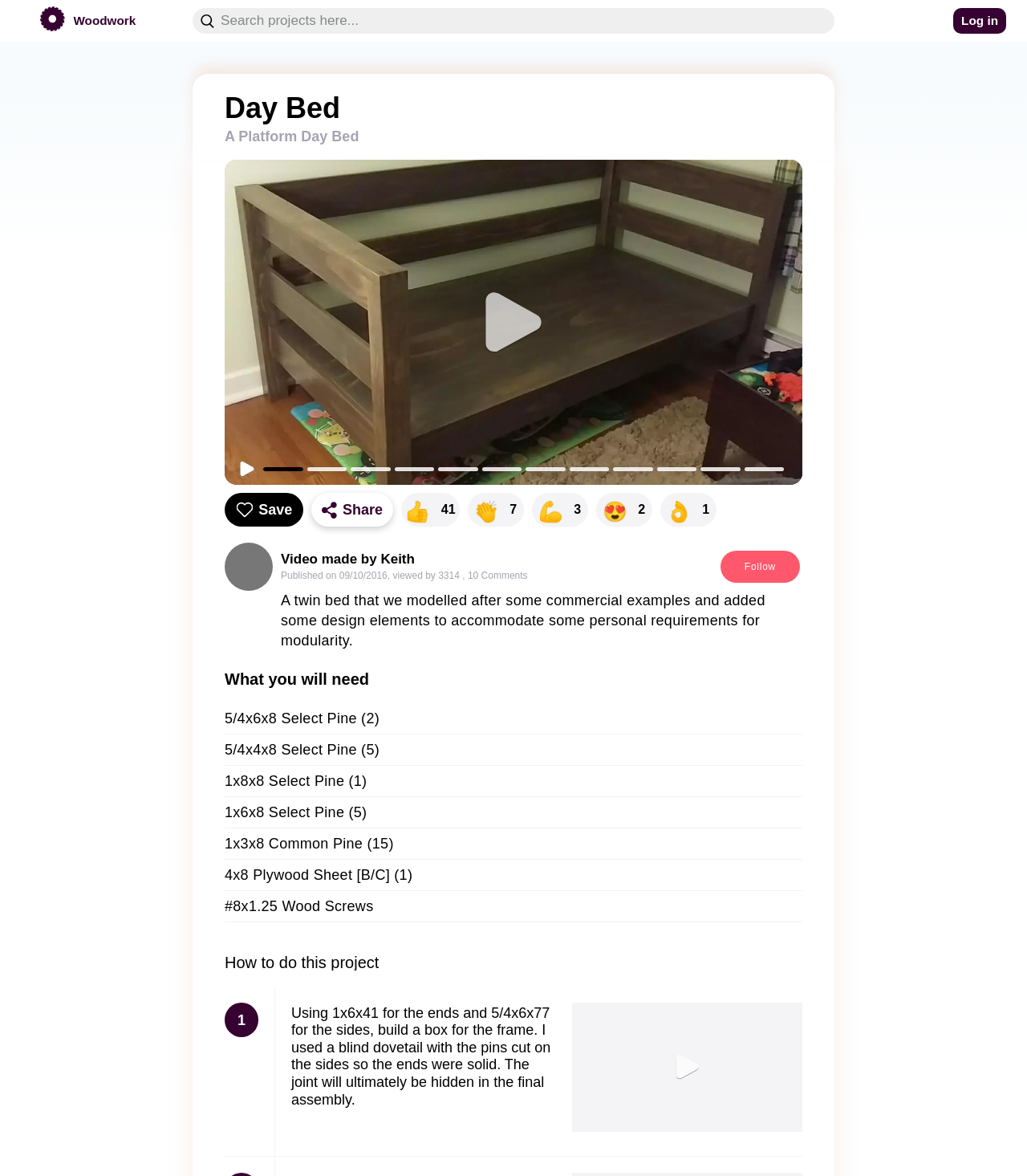Please specify the bounding box coordinates for the clickable region that will help you carry out the instruction: "Search projects here".

[0.188, 0.007, 0.812, 0.029]